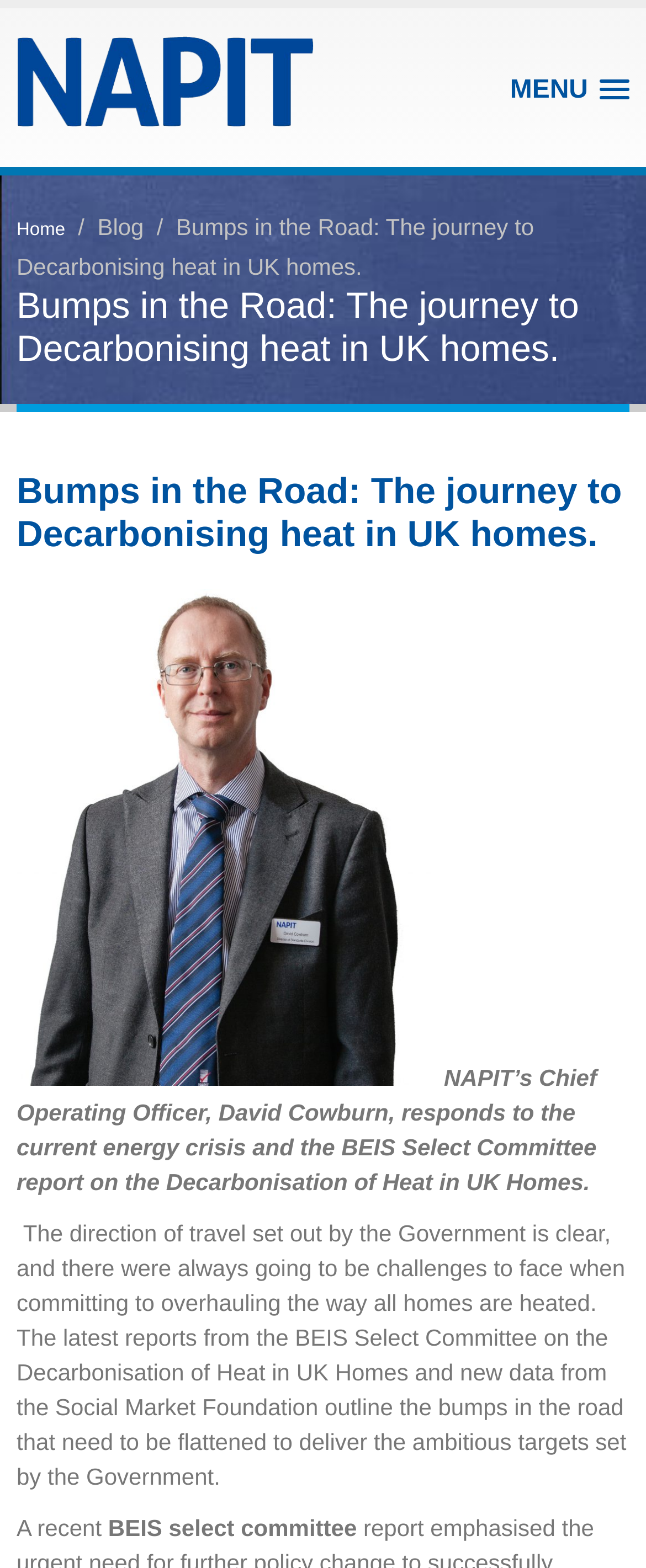Extract the bounding box coordinates for the described element: "alt="NAPIT"". The coordinates should be represented as four float numbers between 0 and 1: [left, top, right, bottom].

[0.026, 0.067, 0.487, 0.084]